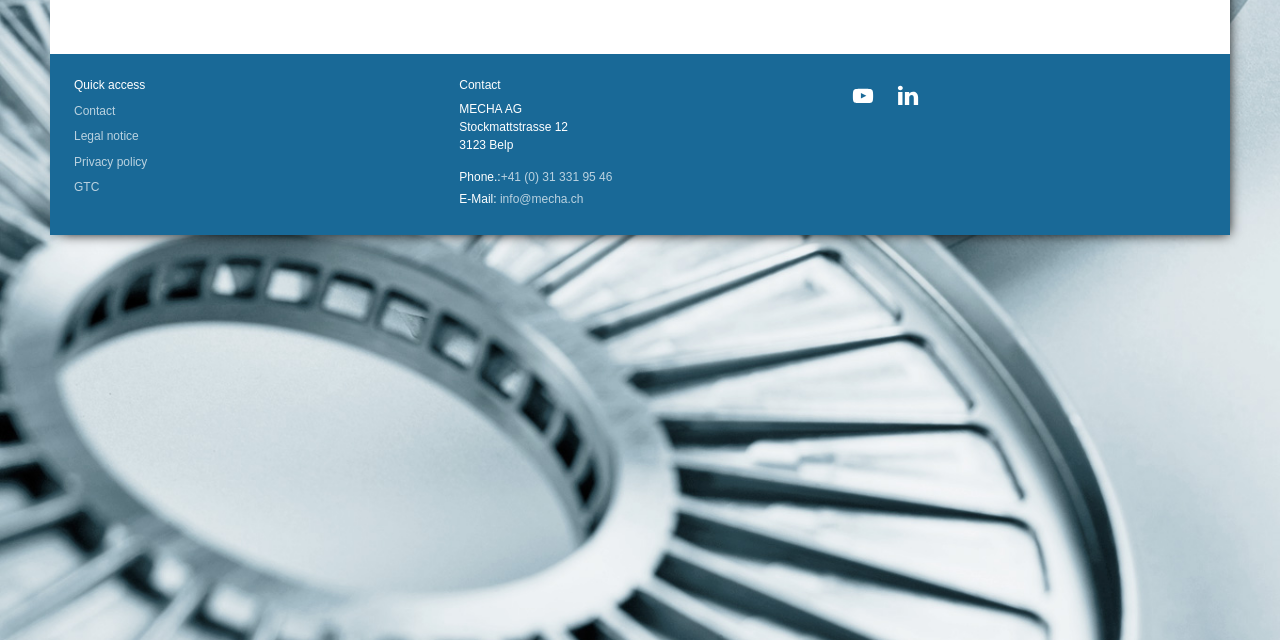Given the webpage screenshot and the description, determine the bounding box coordinates (top-left x, top-left y, bottom-right x, bottom-right y) that define the location of the UI element matching this description: Contact

[0.058, 0.156, 0.09, 0.191]